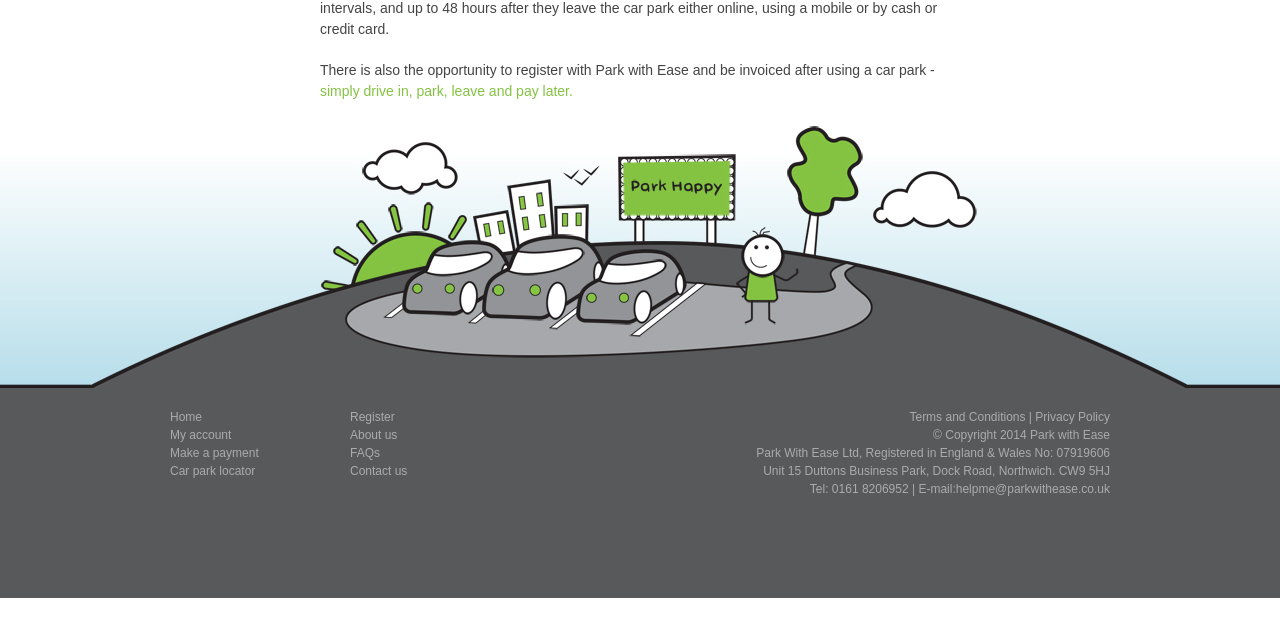Please specify the bounding box coordinates in the format (top-left x, top-left y, bottom-right x, bottom-right y), with all values as floating point numbers between 0 and 1. Identify the bounding box of the UI element described by: Make a payment

[0.133, 0.697, 0.202, 0.719]